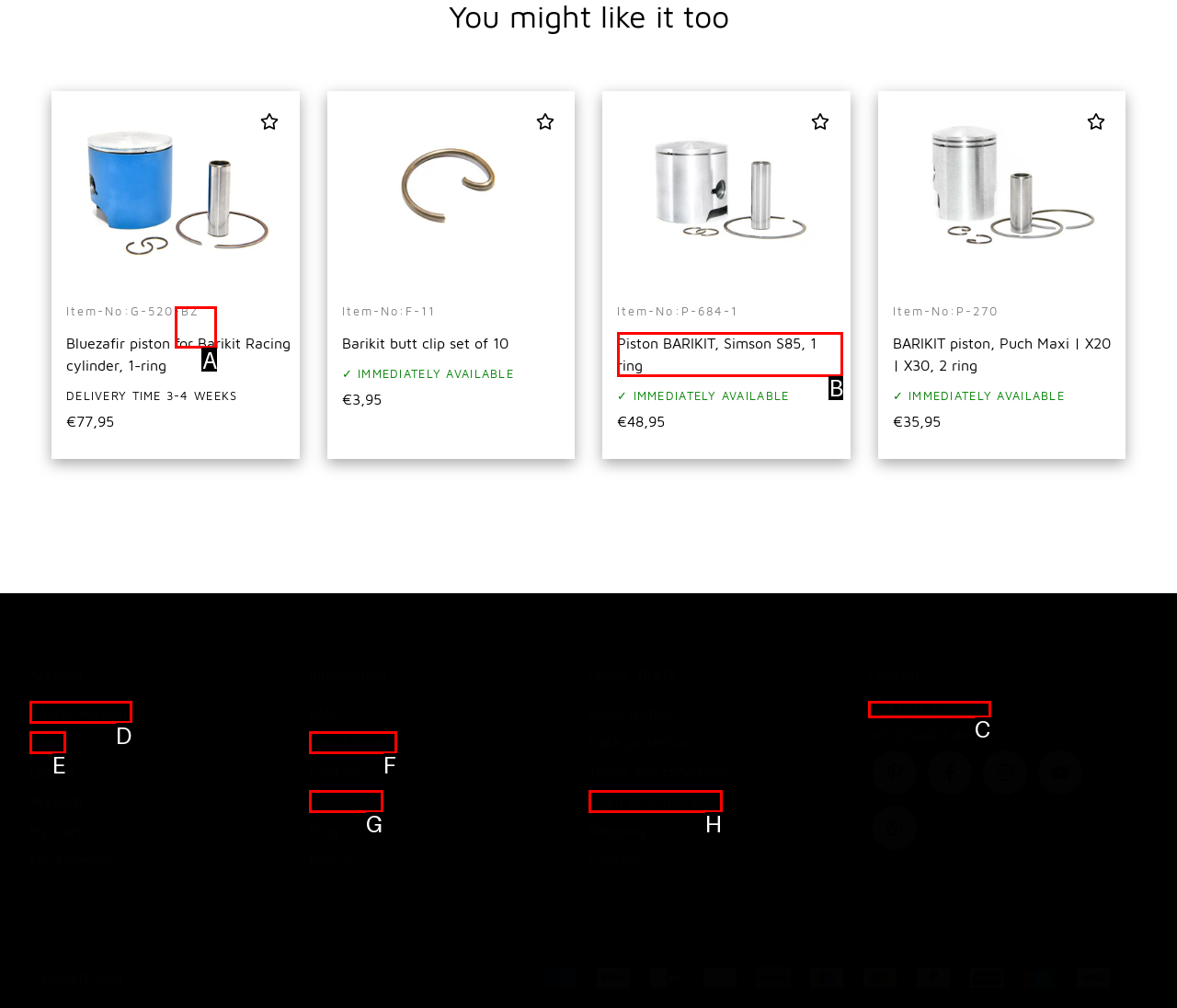Select the correct HTML element to complete the following task: Click the 'Create Account' link
Provide the letter of the choice directly from the given options.

D